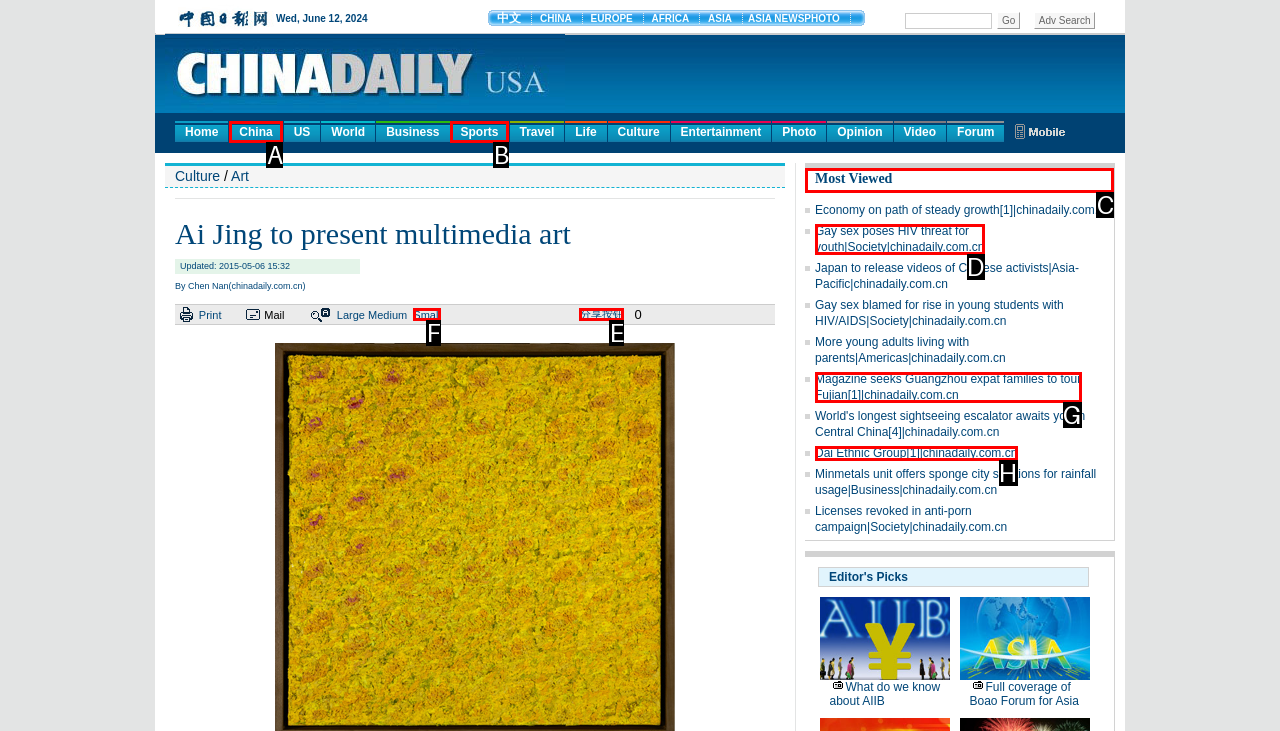Identify the correct lettered option to click in order to perform this task: Click on the 'Most Viewed' heading. Respond with the letter.

C